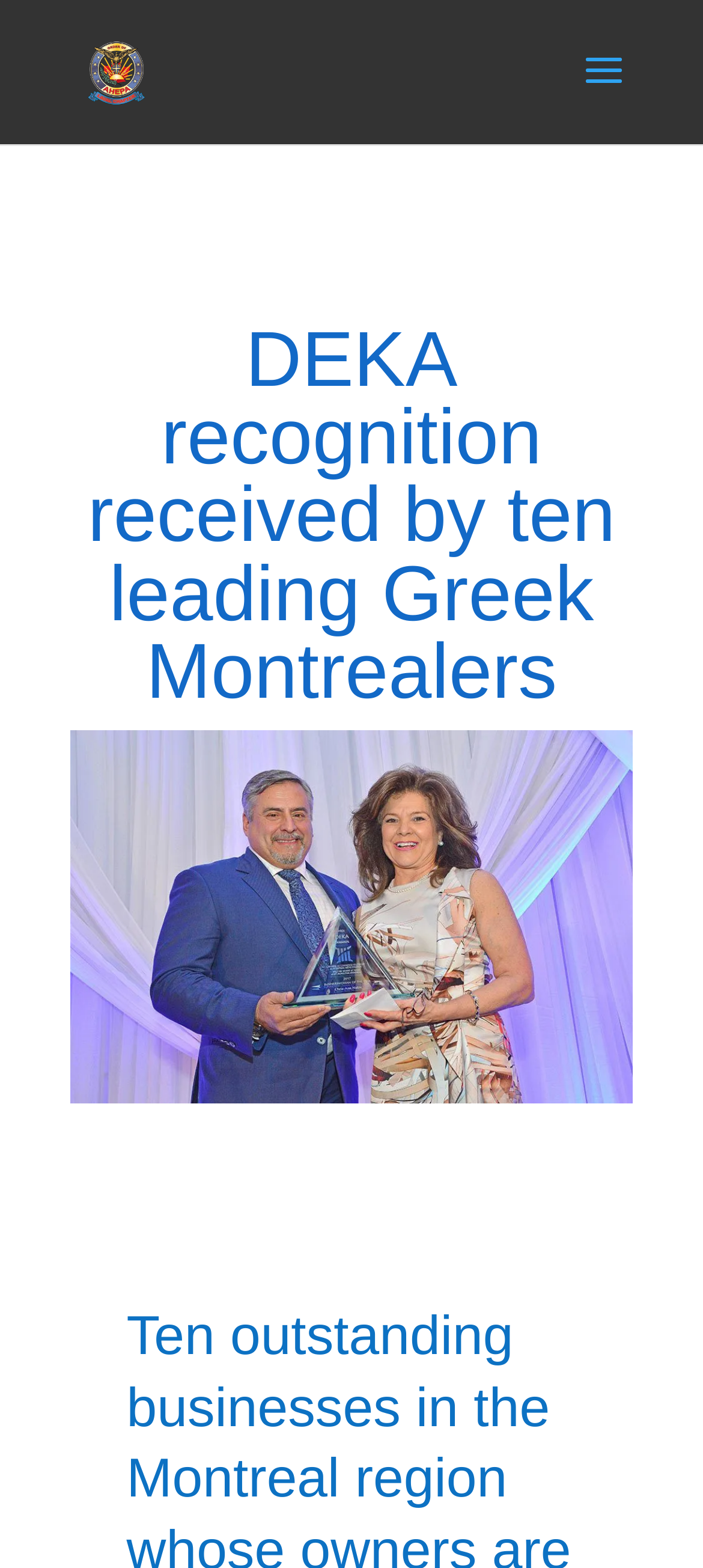Given the element description "Association Business Solutions", identify the bounding box of the corresponding UI element.

None